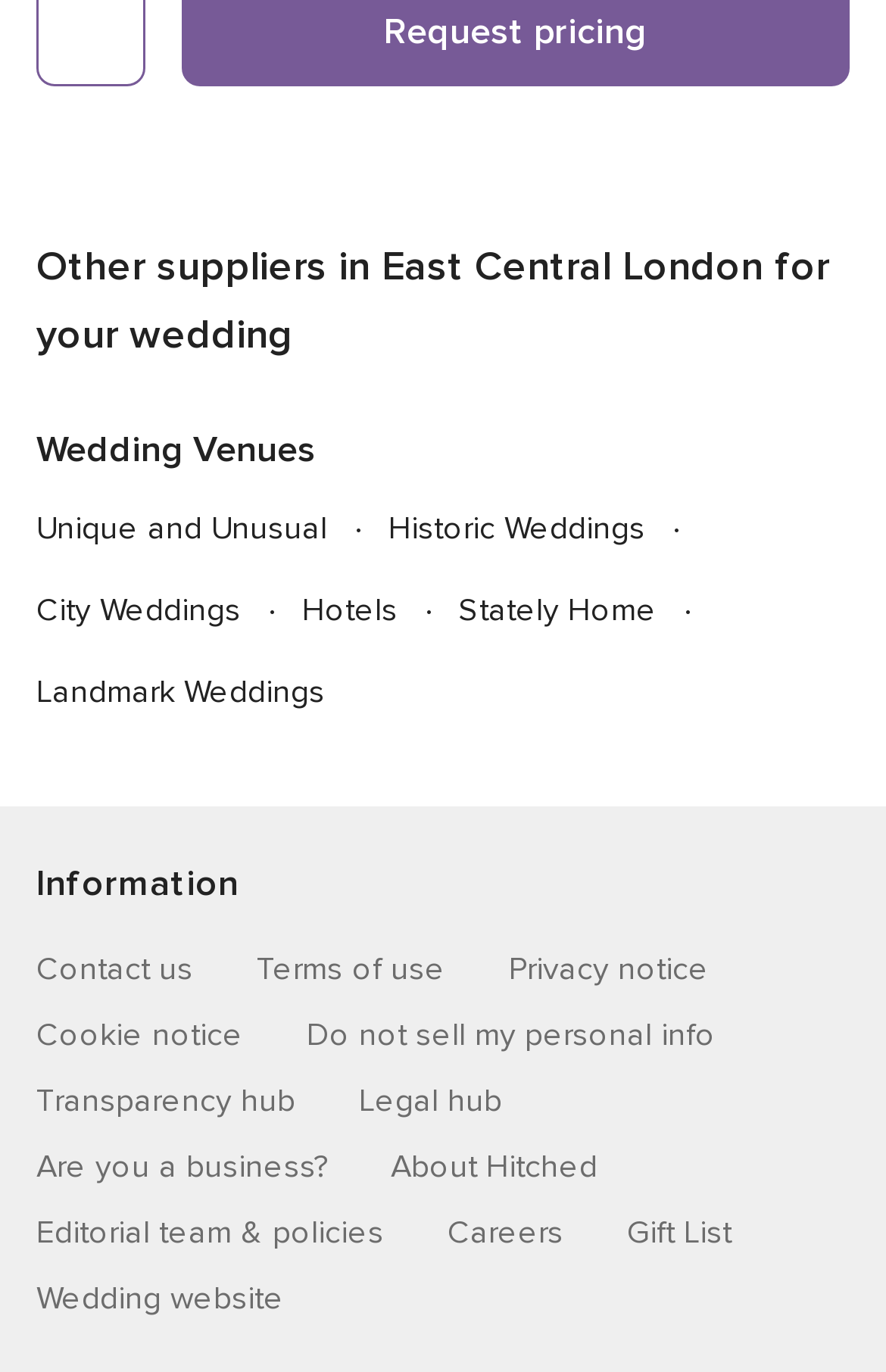Please provide the bounding box coordinates for the element that needs to be clicked to perform the instruction: "Explore unique and unusual wedding options". The coordinates must consist of four float numbers between 0 and 1, formatted as [left, top, right, bottom].

[0.041, 0.371, 0.369, 0.399]